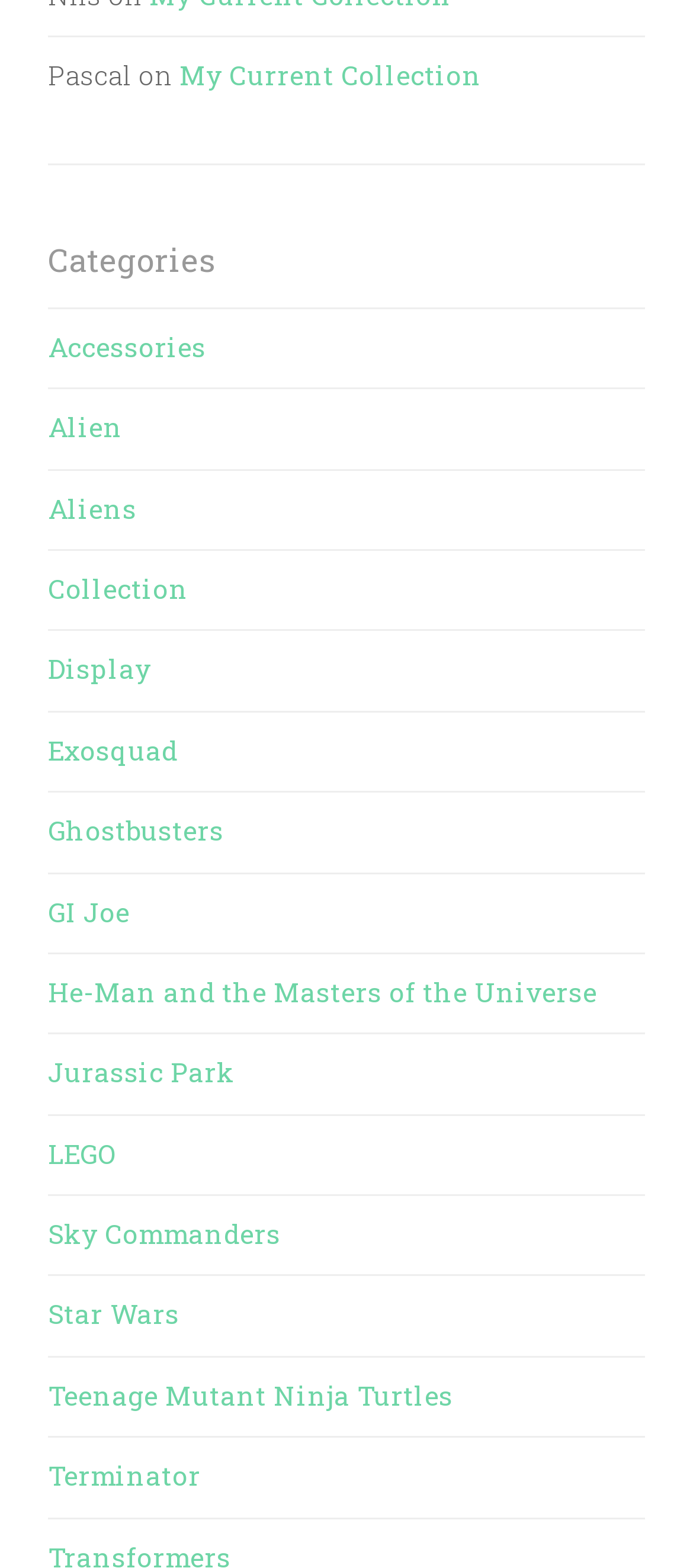Please mark the clickable region by giving the bounding box coordinates needed to complete this instruction: "Send an email to ICSS".

None